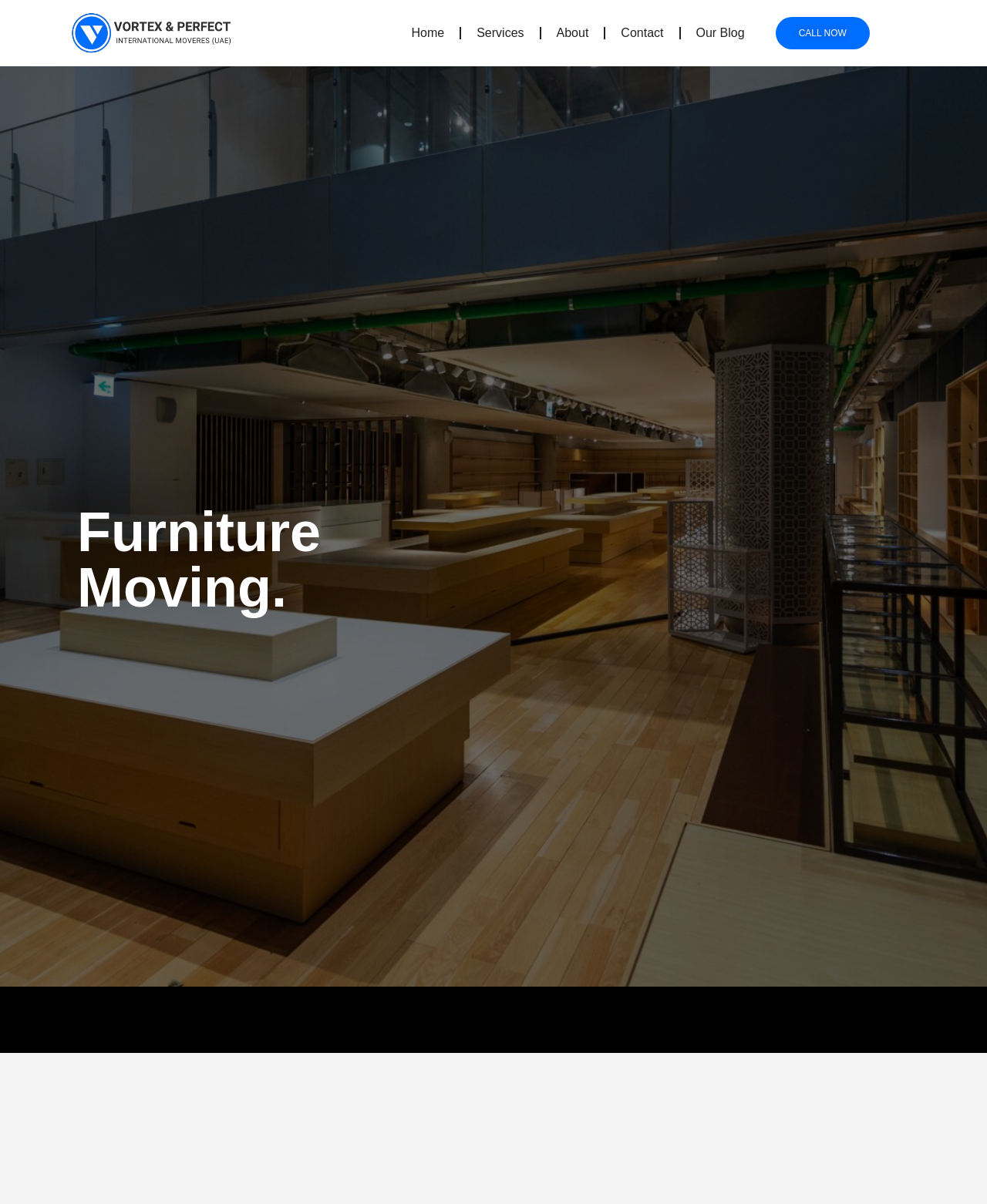Answer the question using only a single word or phrase: 
How many navigation links are there?

6